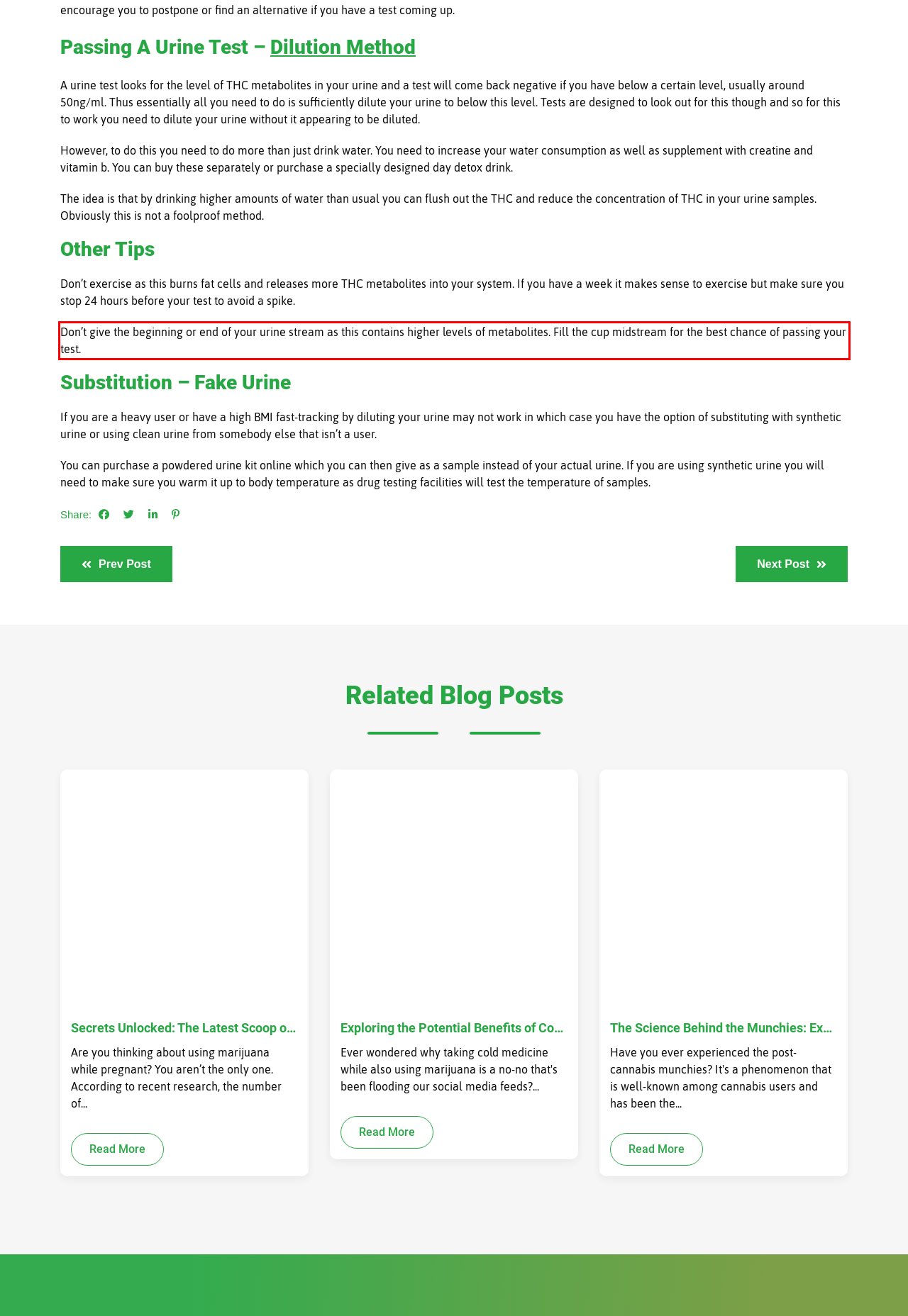Given a screenshot of a webpage with a red bounding box, extract the text content from the UI element inside the red bounding box.

Don’t give the beginning or end of your urine stream as this contains higher levels of metabolites. Fill the cup midstream for the best chance of passing your test.